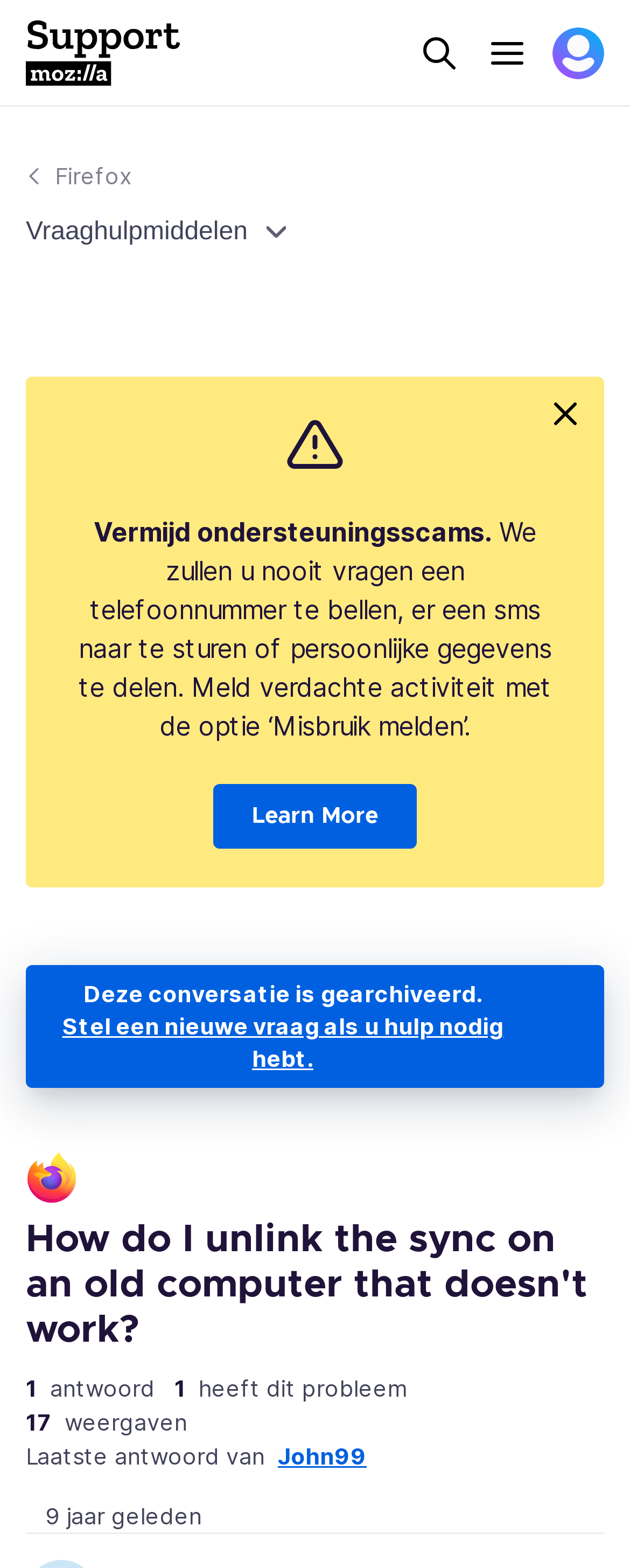Please identify the bounding box coordinates of the clickable region that I should interact with to perform the following instruction: "Click the Firefox link". The coordinates should be expressed as four float numbers between 0 and 1, i.e., [left, top, right, bottom].

[0.087, 0.101, 0.21, 0.123]